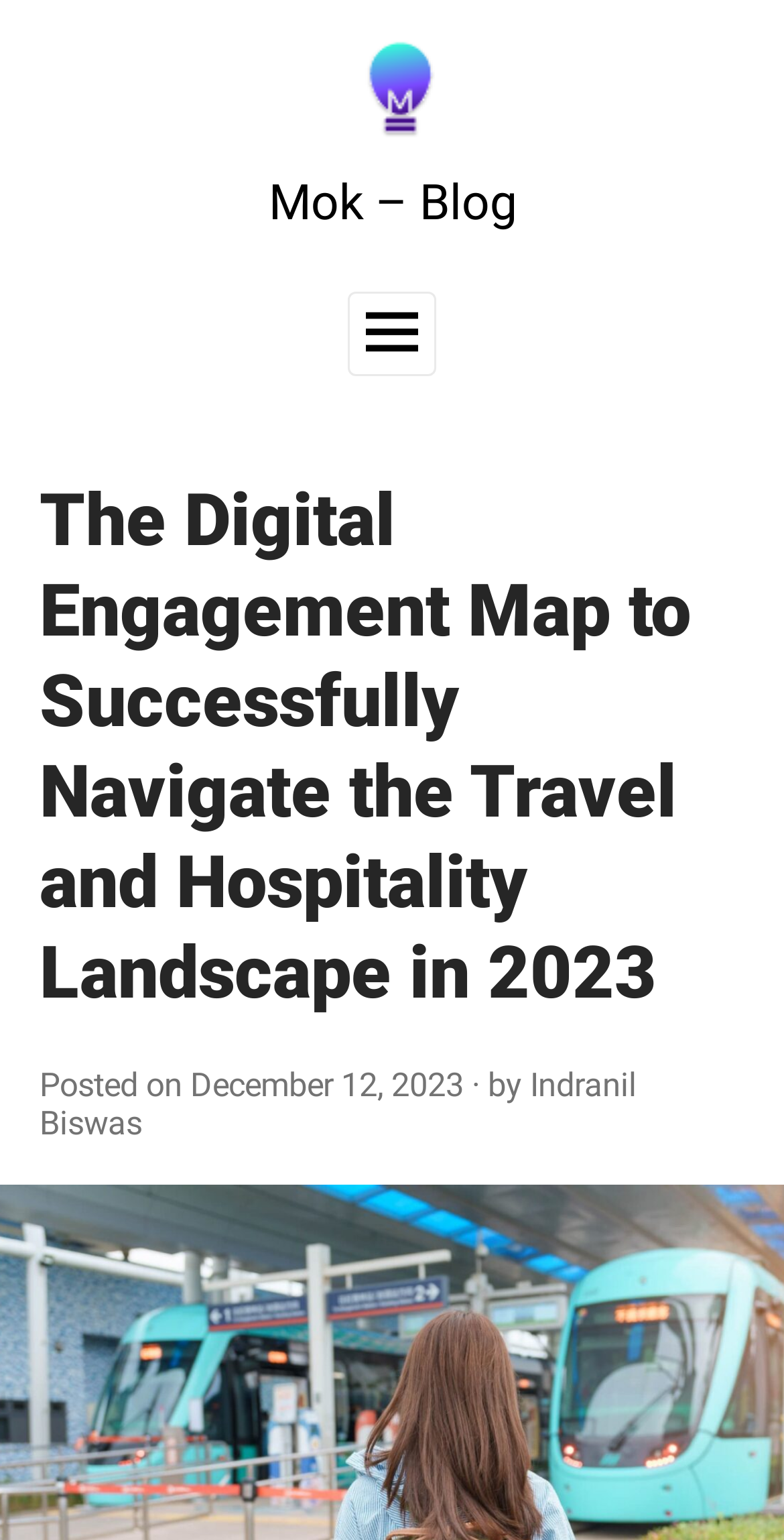Craft a detailed narrative of the webpage's structure and content.

The webpage appears to be a blog post titled "The Digital Engagement Map to Successfully Navigate the Travel and Hospitality Landscape in 2023". At the top-left corner, there is a "Skip to content" link. Below it, there are three links aligned horizontally, with the middle link being the blog title "Mok – Blog". To the right of these links, there is a "Main Menu" button with an arrow icon.

The main content of the webpage is a header section that spans almost the entire width of the page. It contains the title of the blog post, which is a heading element. Below the title, there is a section with the post's metadata, including the text "Posted on" followed by the date "December 12, 2023", and the author's name "Indranil Biswas" as a link.